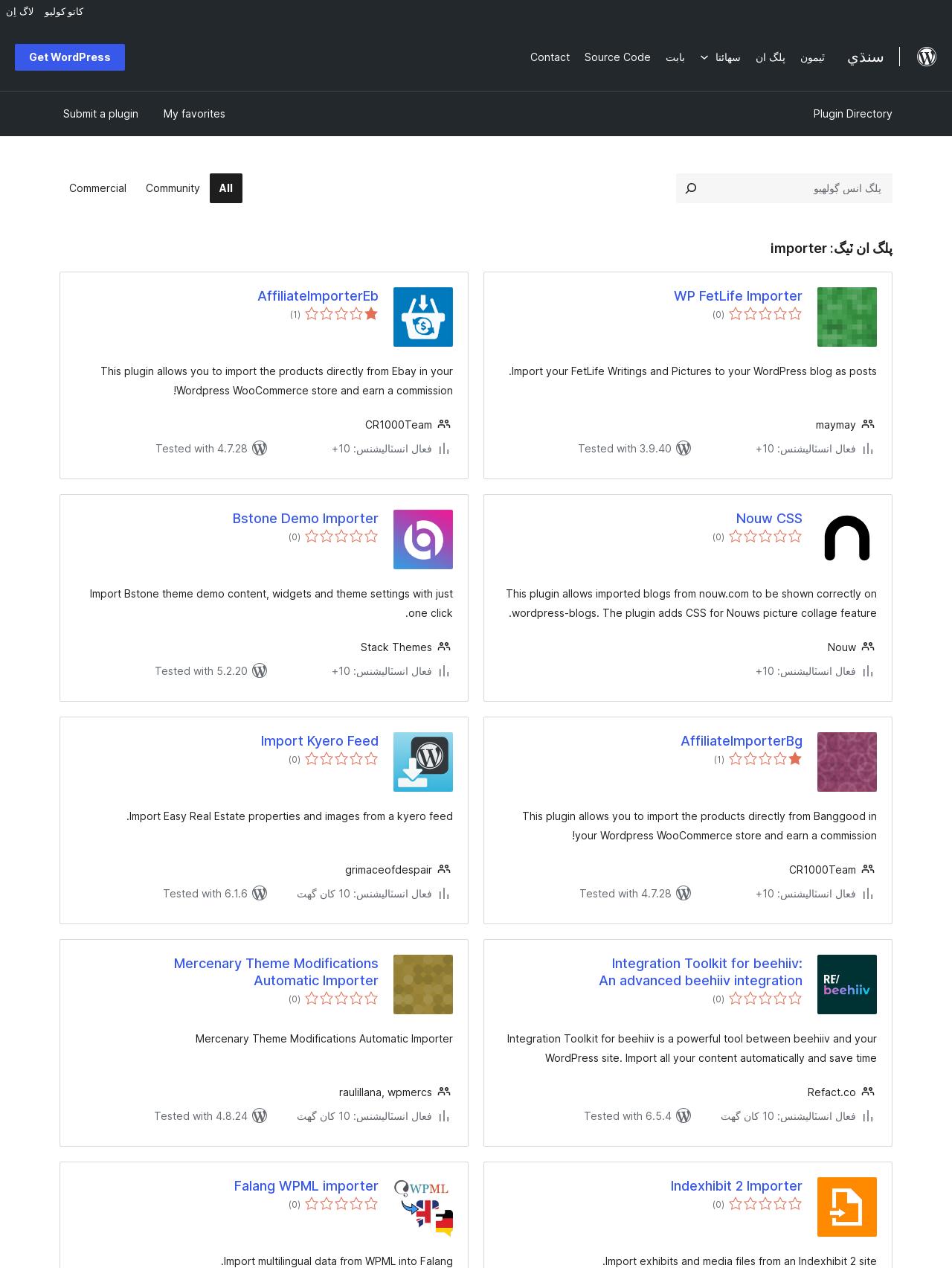Provide your answer to the question using just one word or phrase: What is the URL of the link with the text 'WordPress.org'?

WordPress.org